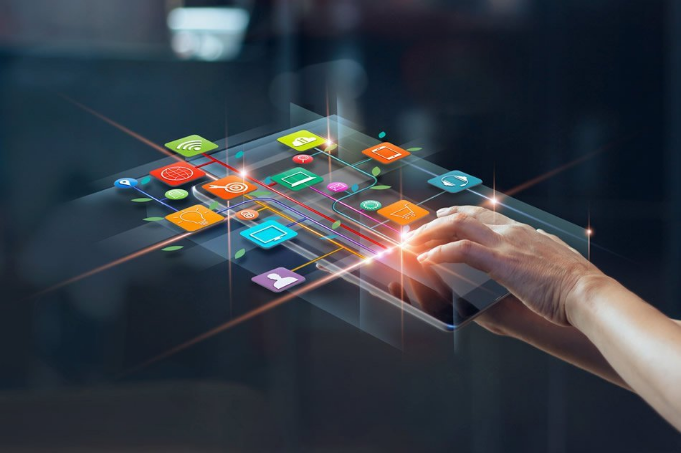Explain in detail what you see in the image.

The image depicts a modern digital interaction, showcasing a hand hovering over a touchscreen tablet that displays a vibrant array of colorful icons representing various applications and functions. These icons, which include symbols for social media, e-commerce, communication tools, and technology, suggest a rich interconnectedness in the digital world. The glowing lines connecting these icons create a dynamic visual effect, emphasizing the seamless integration of technology and user interaction. This representation aligns well with the overarching theme of direct-to-consumer strategies in retail, highlighting how brands can engage consumers through digital platforms and enhance their overall experience.